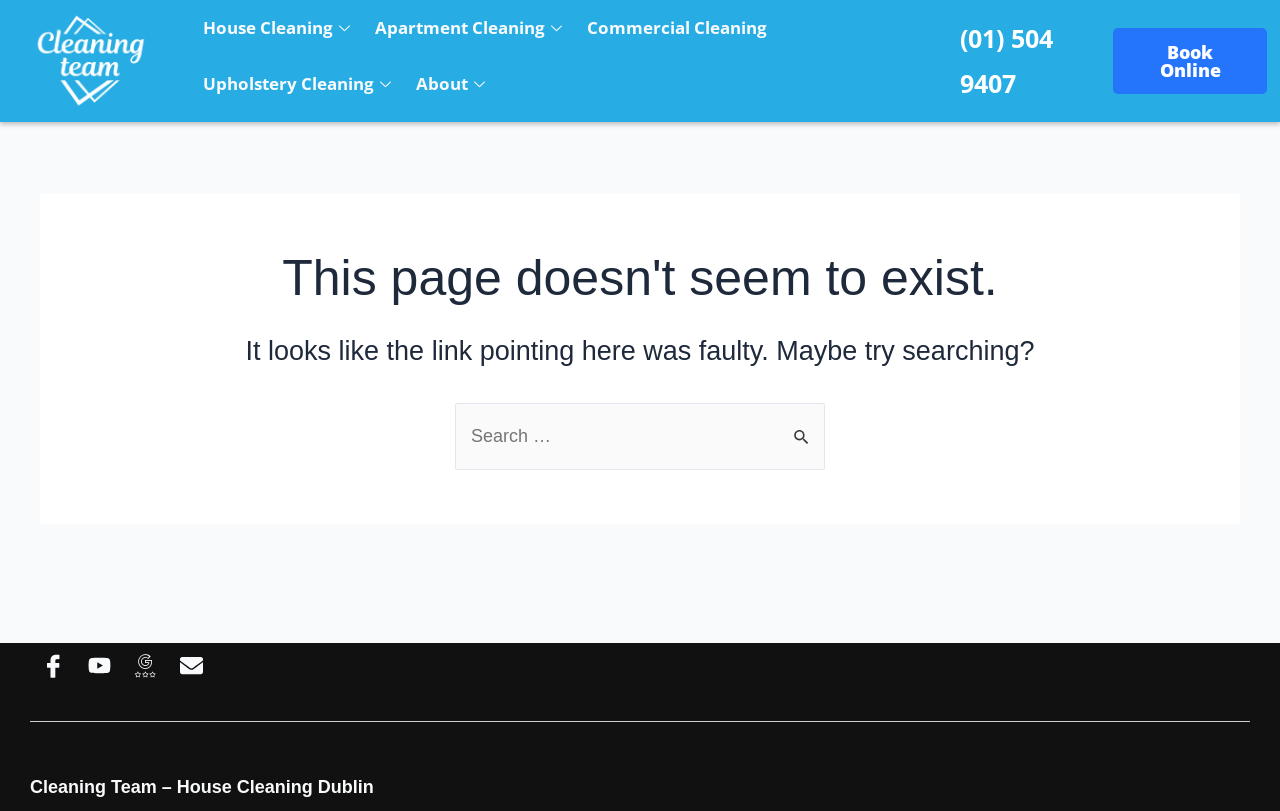Identify the bounding box coordinates for the UI element described as follows: parent_node: Search for: value="Search". Use the format (top-left x, top-left y, bottom-right x, bottom-right y) and ensure all values are floating point numbers between 0 and 1.

[0.609, 0.497, 0.645, 0.549]